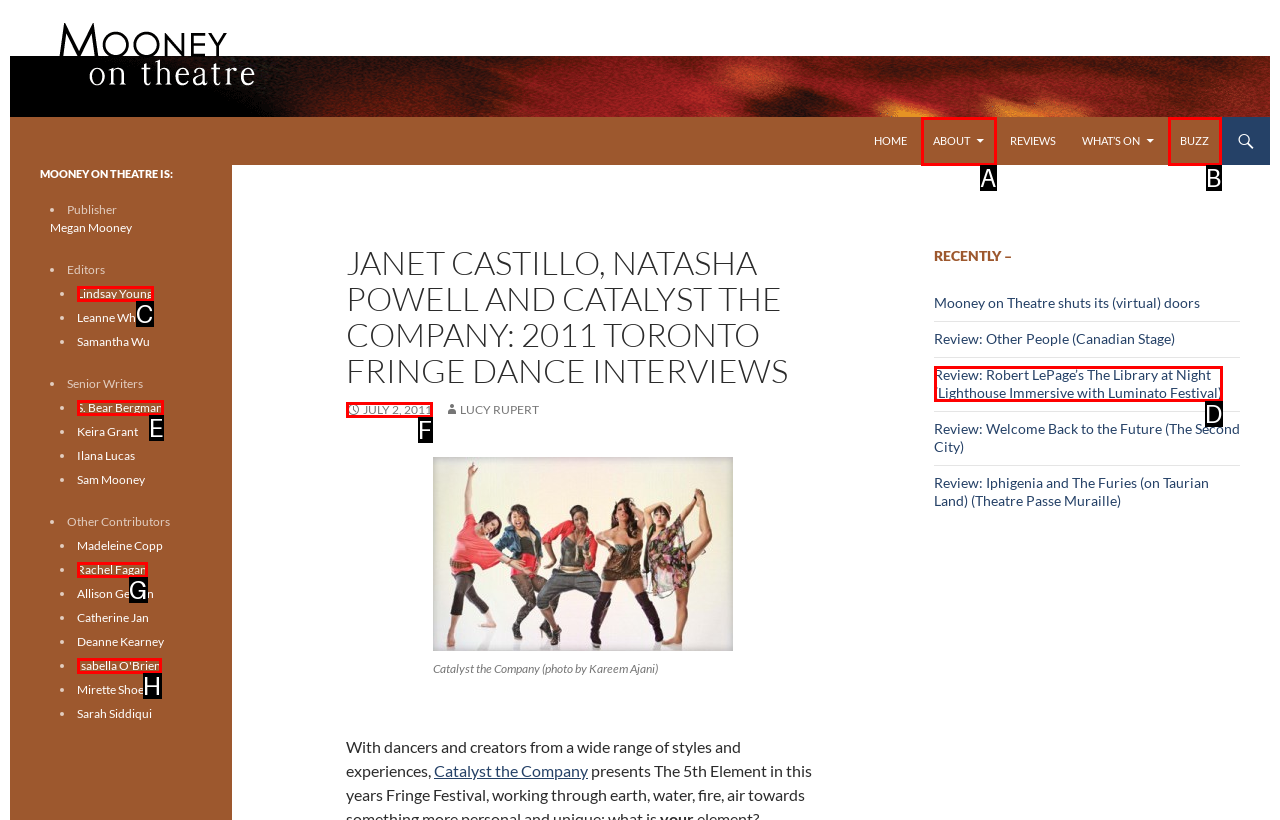Identify the letter of the option that best matches the following description: S. Bear Bergman. Respond with the letter directly.

E